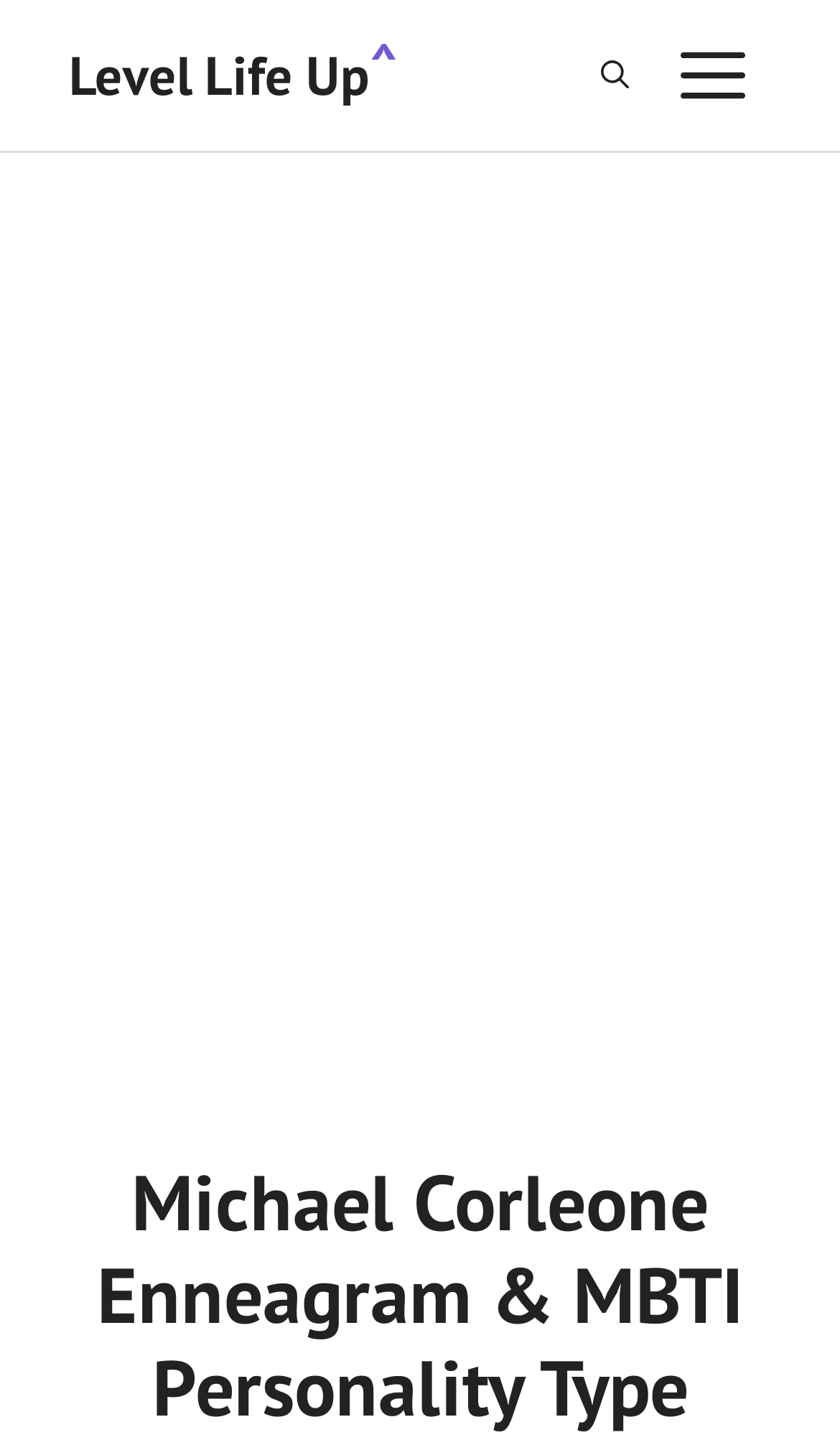What is the purpose of the button 'MENU'?
Provide a thorough and detailed answer to the question.

I found the button 'MENU' in the navigation element, and it has an attribute 'controls' with the value 'generate-slideout-menu', which suggests that its purpose is to open a slideout menu.